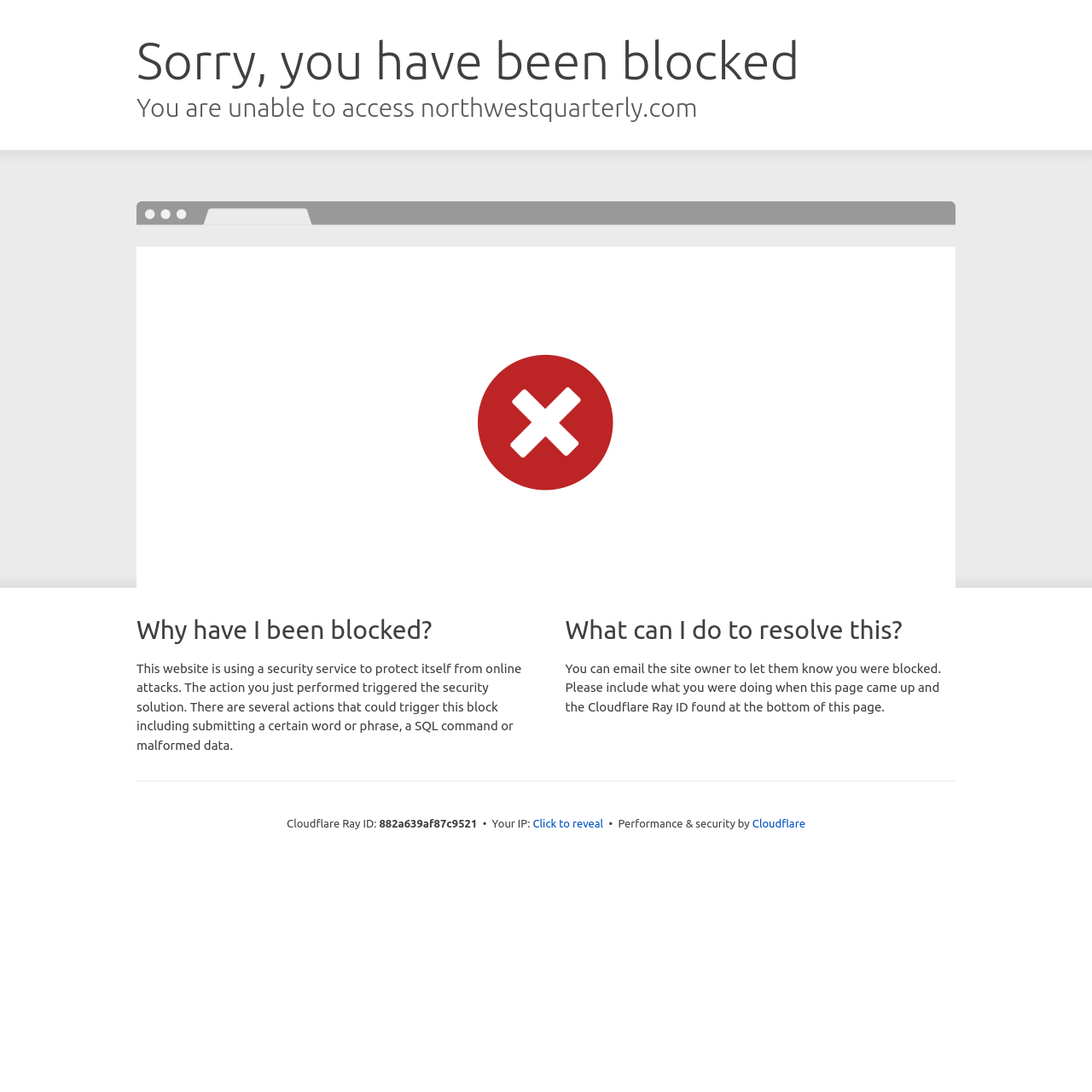Use the details in the image to answer the question thoroughly: 
What is the Cloudflare Ray ID?

The Cloudflare Ray ID is mentioned at the bottom of the page as '882a639af87c9521'.